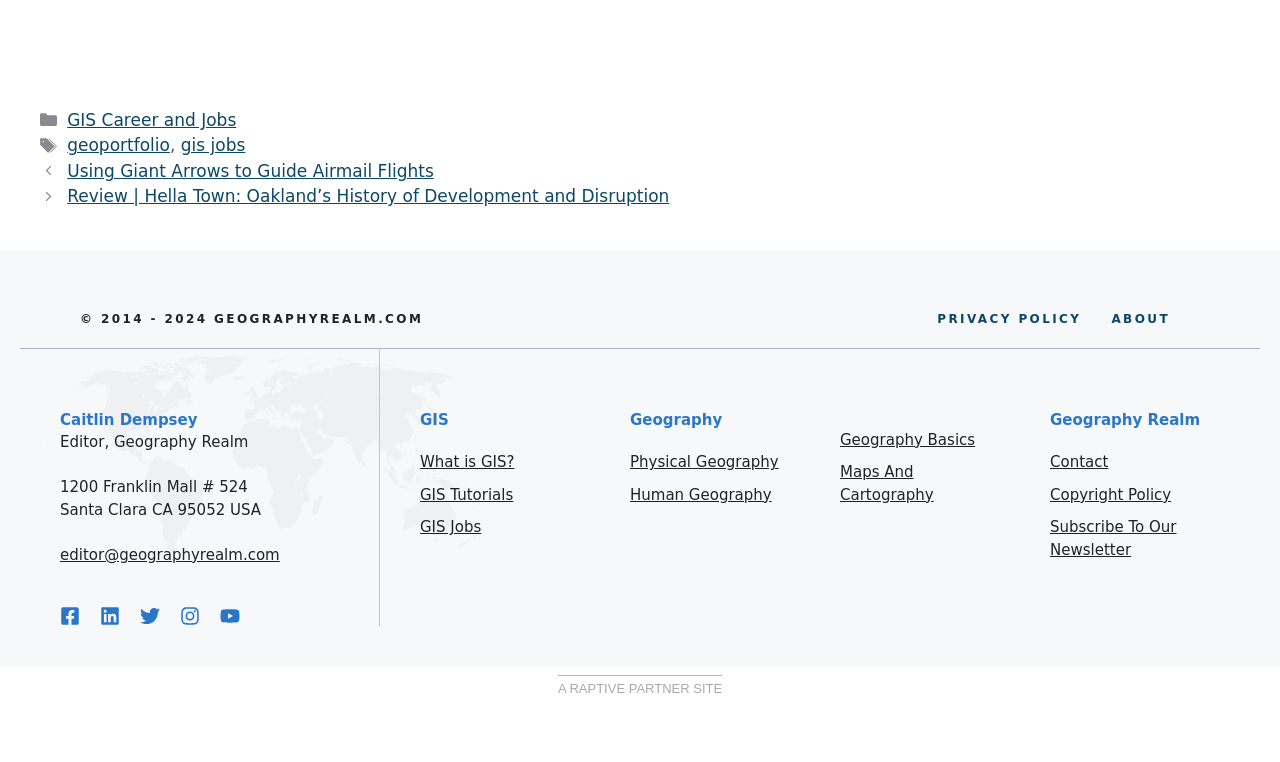Please mark the bounding box coordinates of the area that should be clicked to carry out the instruction: "Click on the 'GIS Career and Jobs' link".

[0.052, 0.144, 0.185, 0.171]